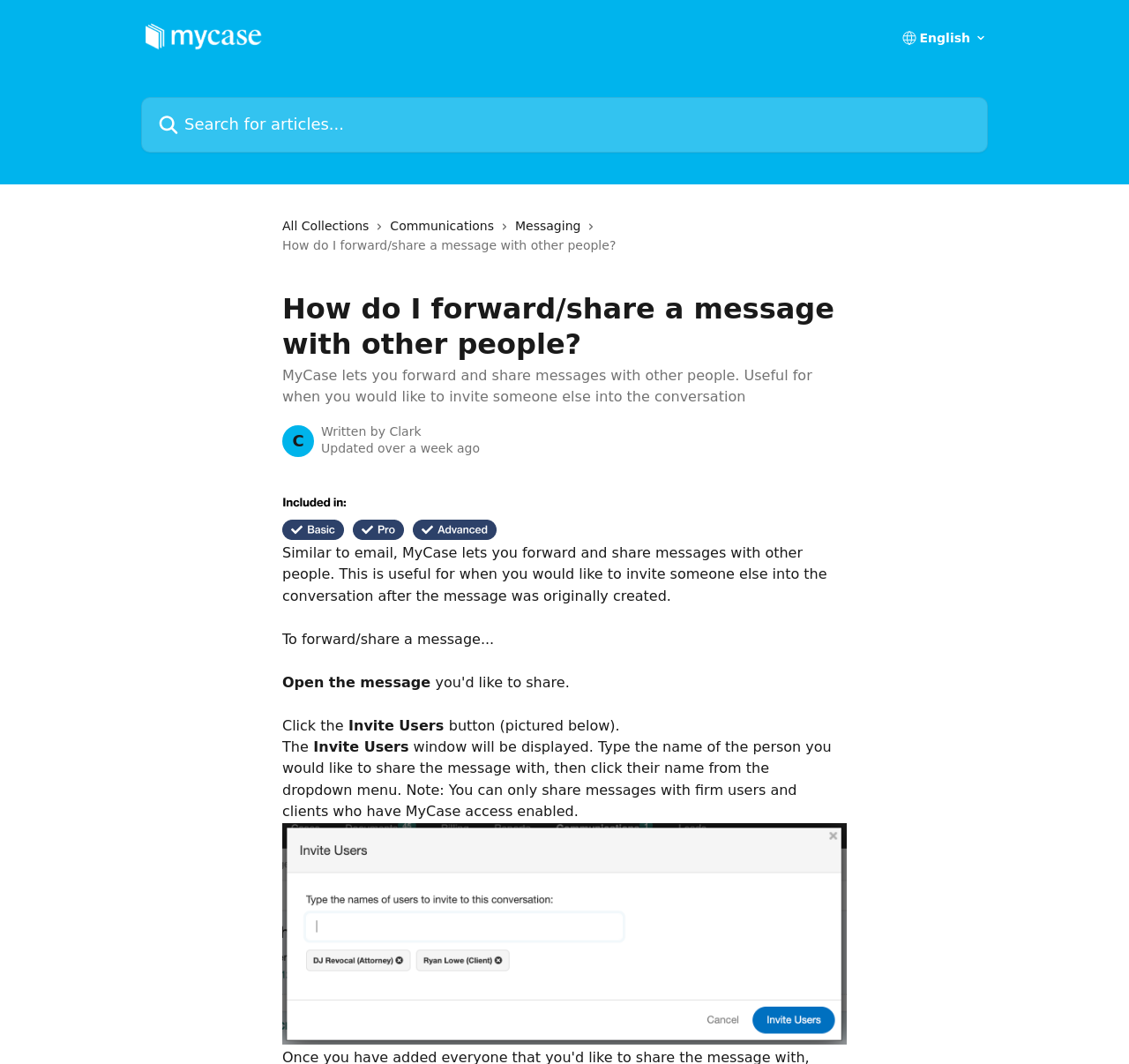What is the search bar for?
Please respond to the question with as much detail as possible.

The search bar at the top of the webpage is labeled 'Search for articles...', indicating that it is used to search for articles or content within the MyCase Help Center.